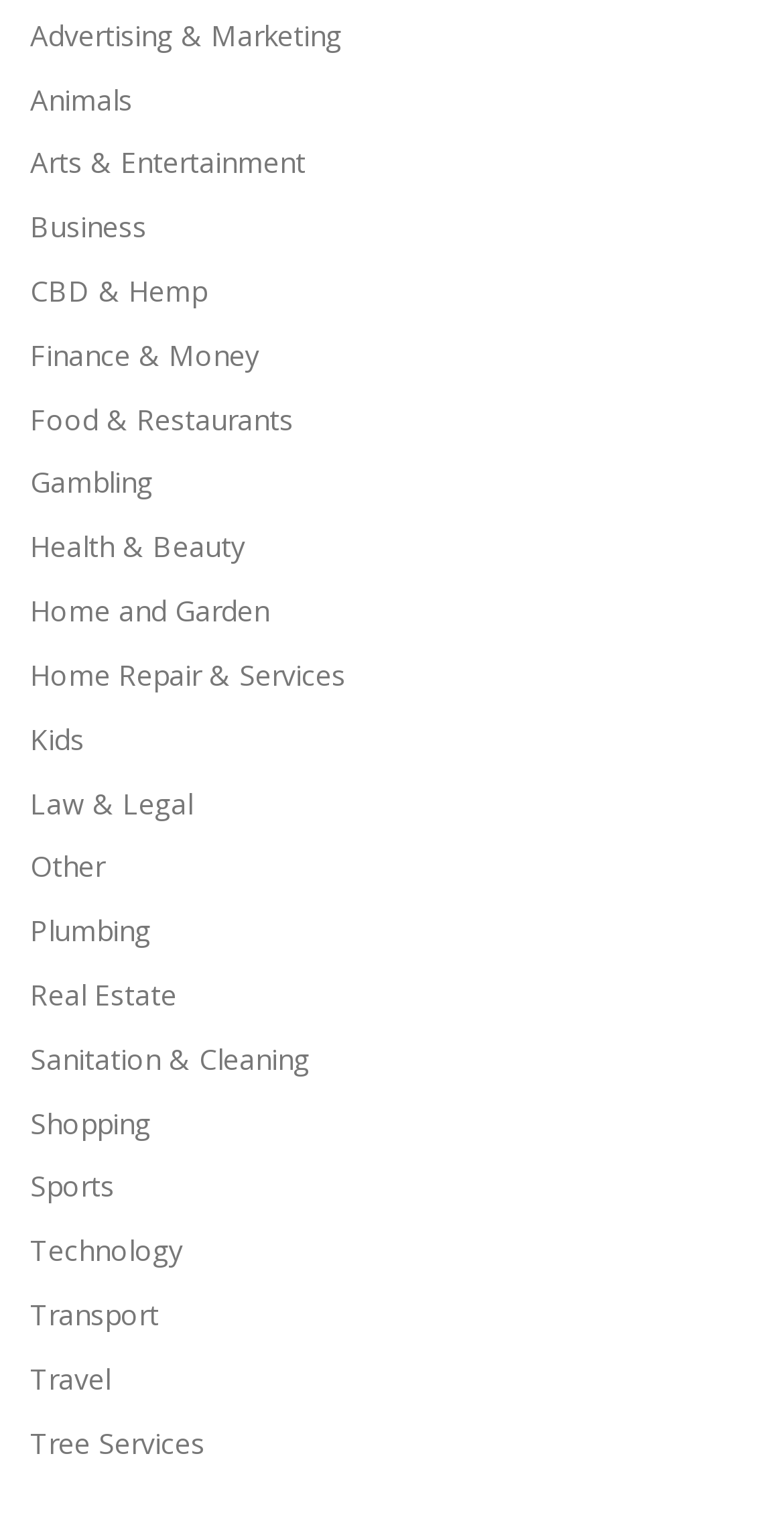Find the bounding box coordinates for the area that must be clicked to perform this action: "View Business categories".

[0.038, 0.137, 0.187, 0.162]